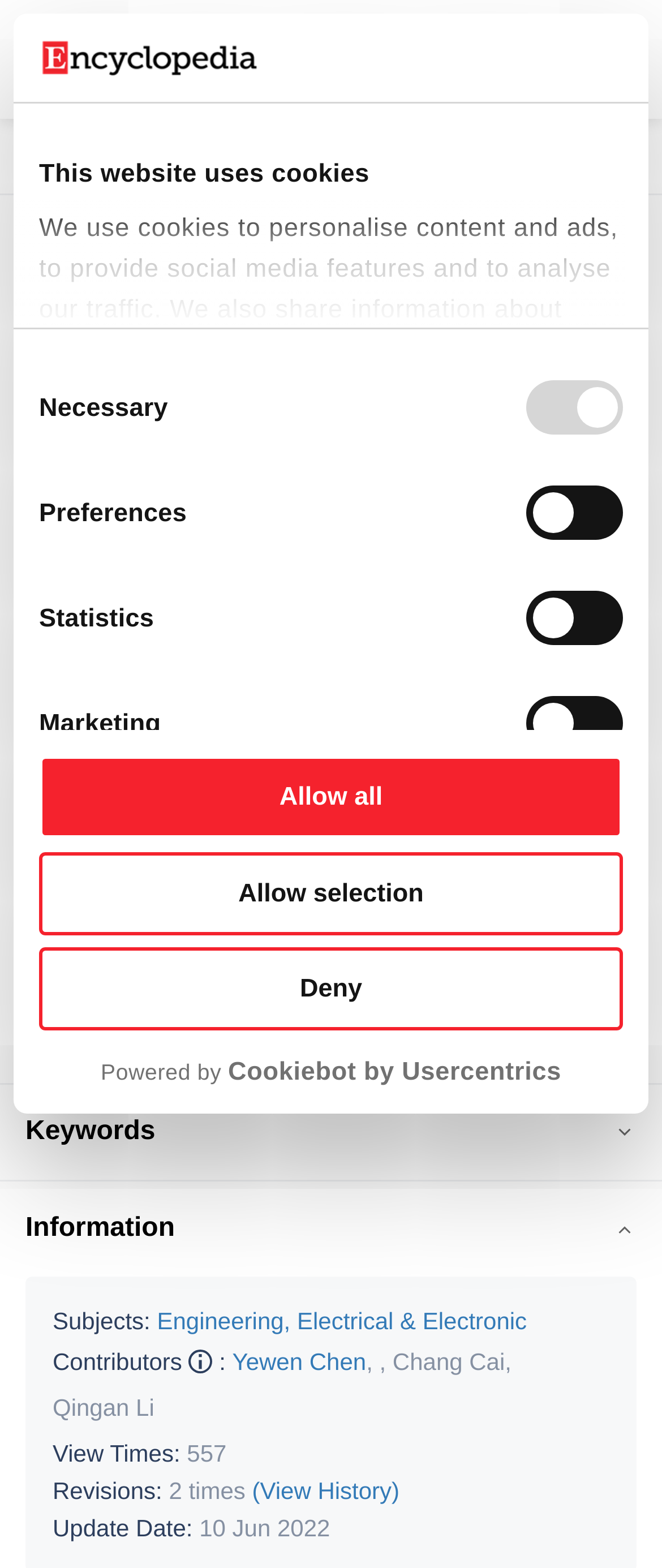What is the topic of this encyclopedia entry?
Answer with a single word or short phrase according to what you see in the image.

Floating offshore wind turbines